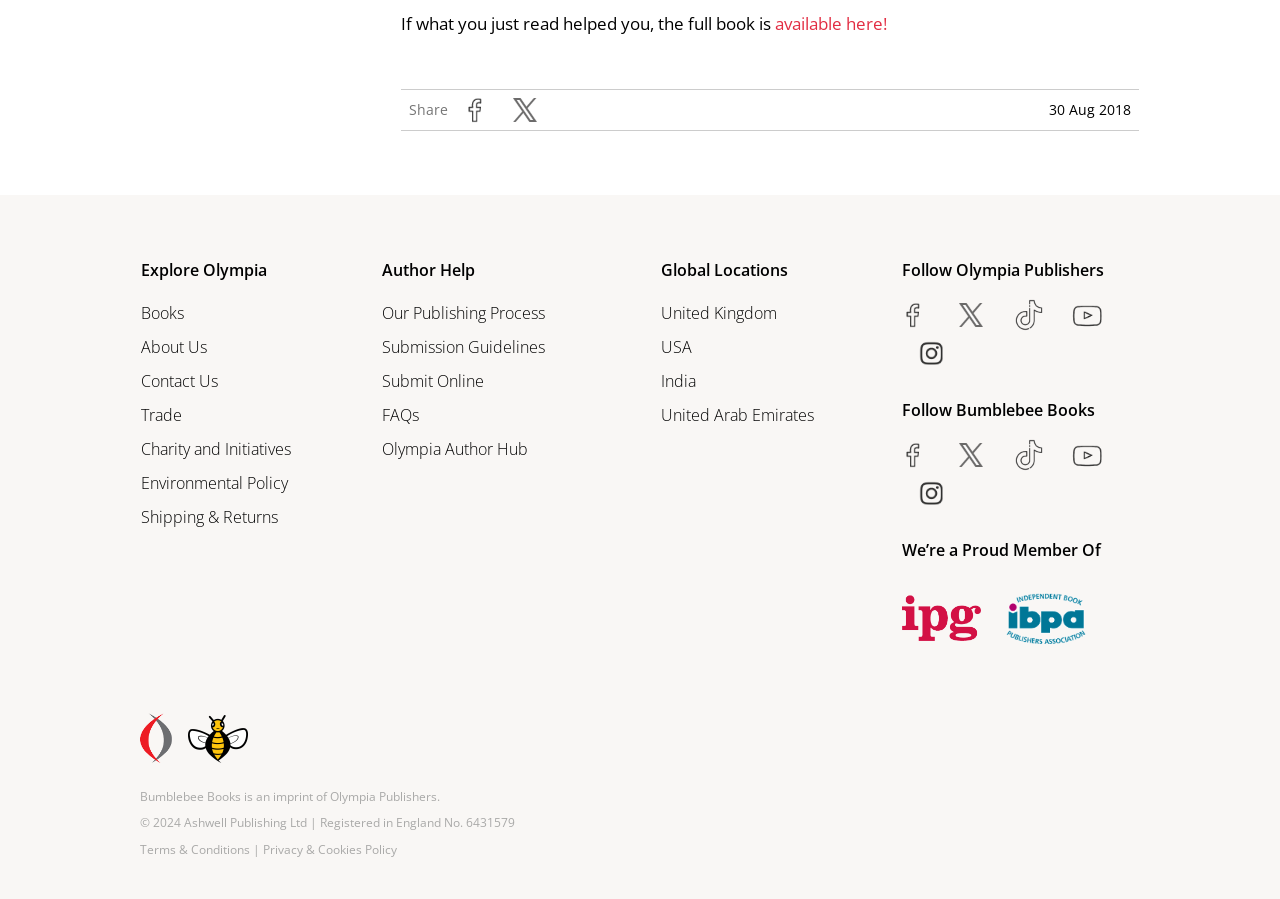Identify the bounding box coordinates of the section that should be clicked to achieve the task described: "Share on social media".

[0.353, 0.104, 0.389, 0.14]